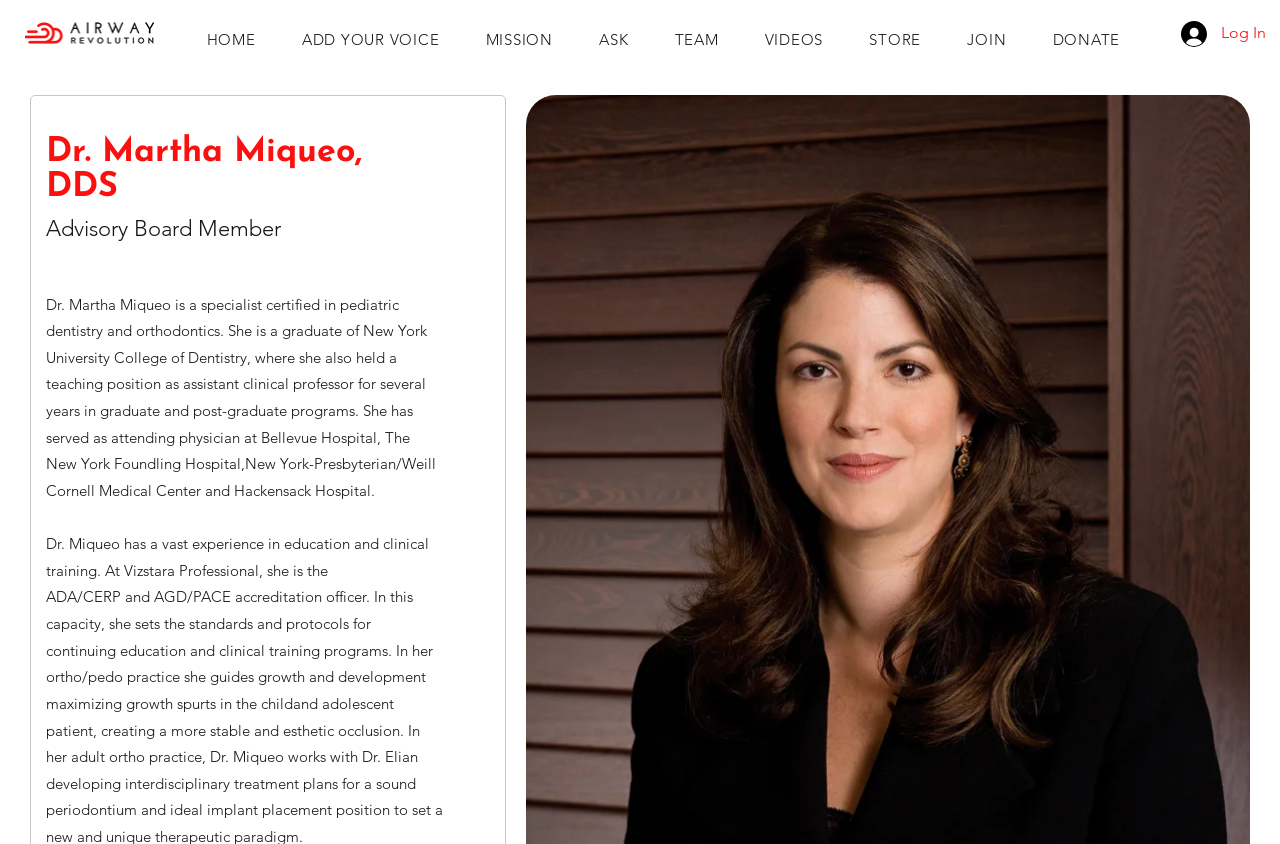Use a single word or phrase to answer this question: 
What is the name of the hospital where Dr. Martha Miqueo served as attending physician?

Bellevue Hospital